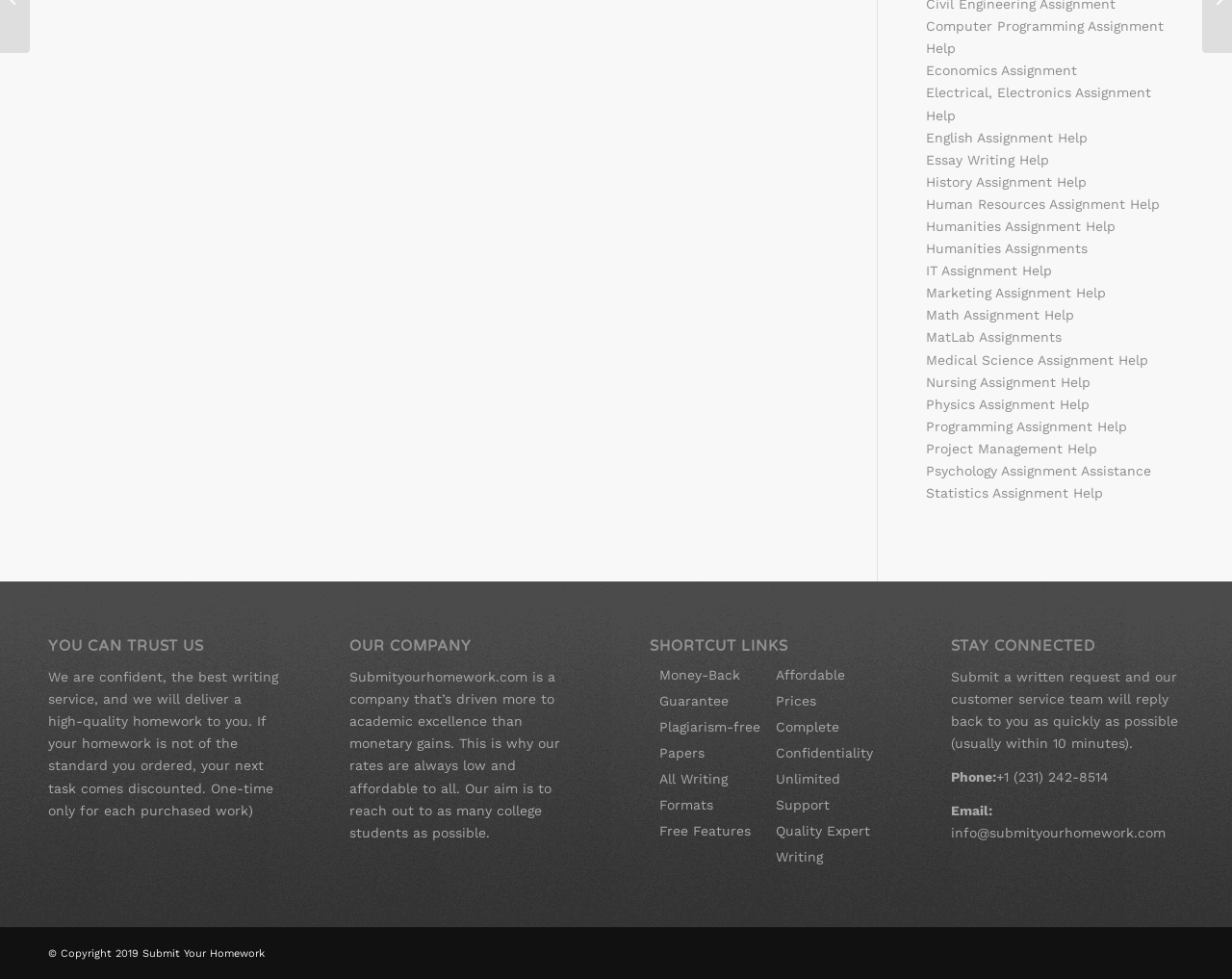Please determine the bounding box coordinates, formatted as (top-left x, top-left y, bottom-right x, bottom-right y), with all values as floating point numbers between 0 and 1. Identify the bounding box of the region described as: Complete Confidentiality

[0.63, 0.735, 0.709, 0.777]